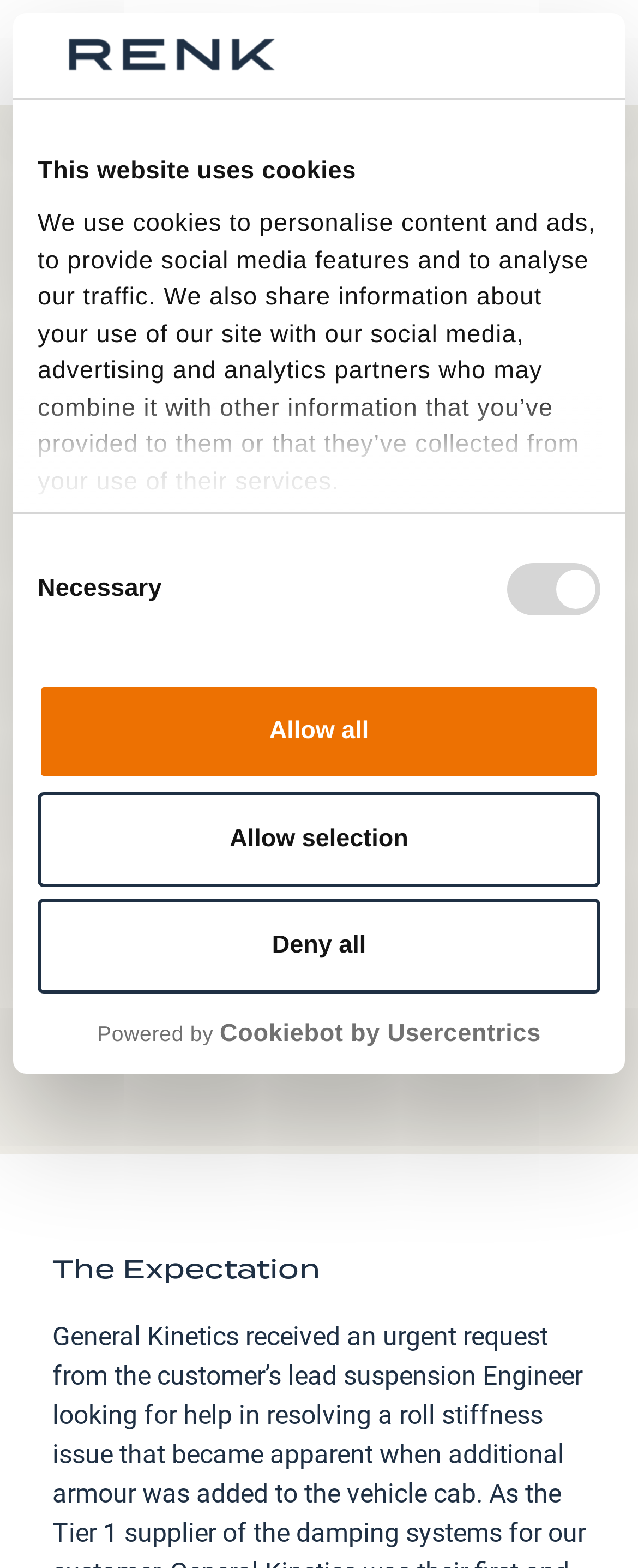Please answer the following question using a single word or phrase: 
What was the problem with the up-armoured vehicles?

Performance degradation